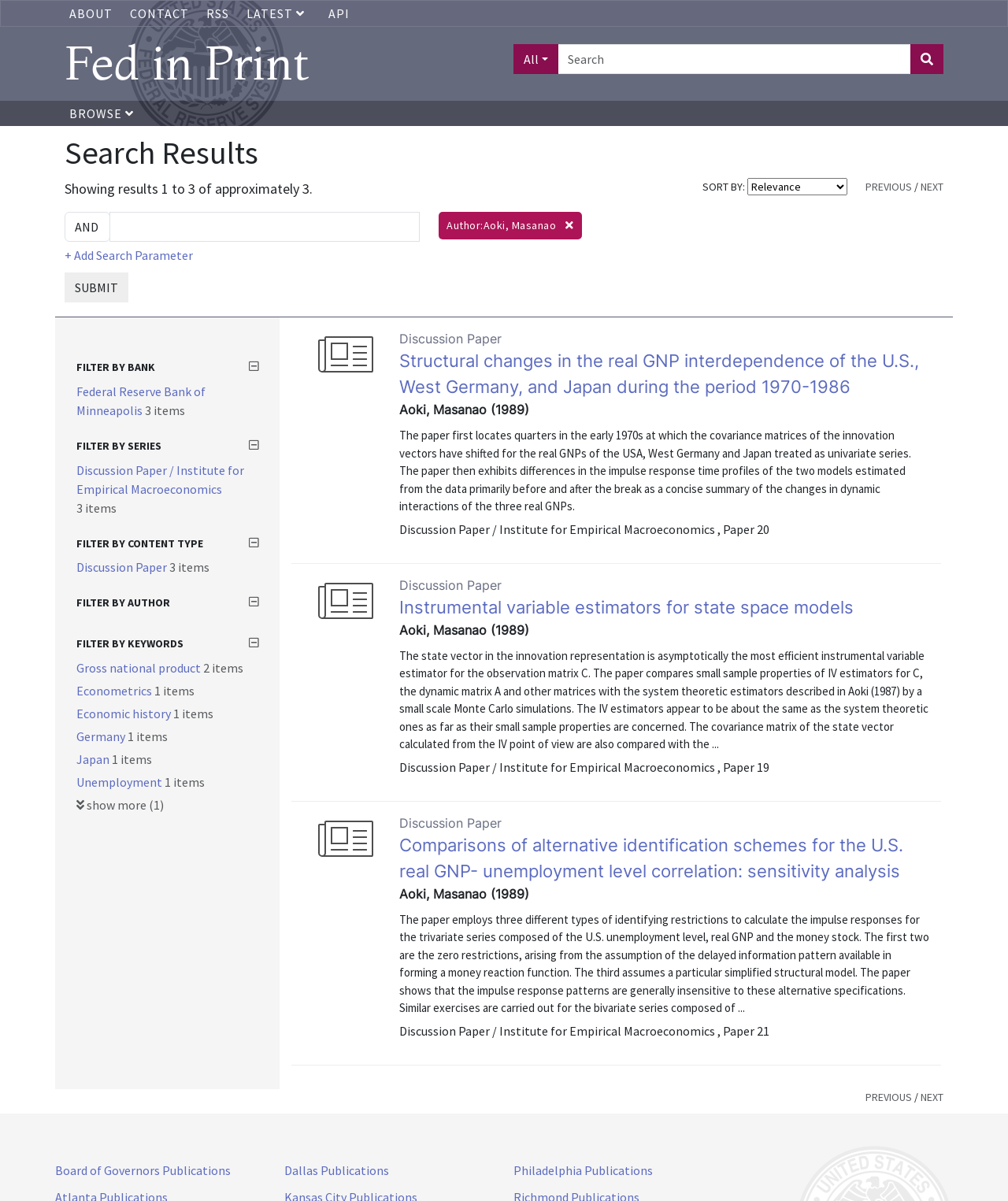Can the user filter the results by bank?
Refer to the image and give a detailed answer to the query.

The user can filter the results by bank because there is a heading 'FILTER BY BANK ' which suggests that the user can filter the results by bank. Additionally, there are links to specific banks such as 'Federal Reserve Bank of Minneapolis' which further supports this conclusion.